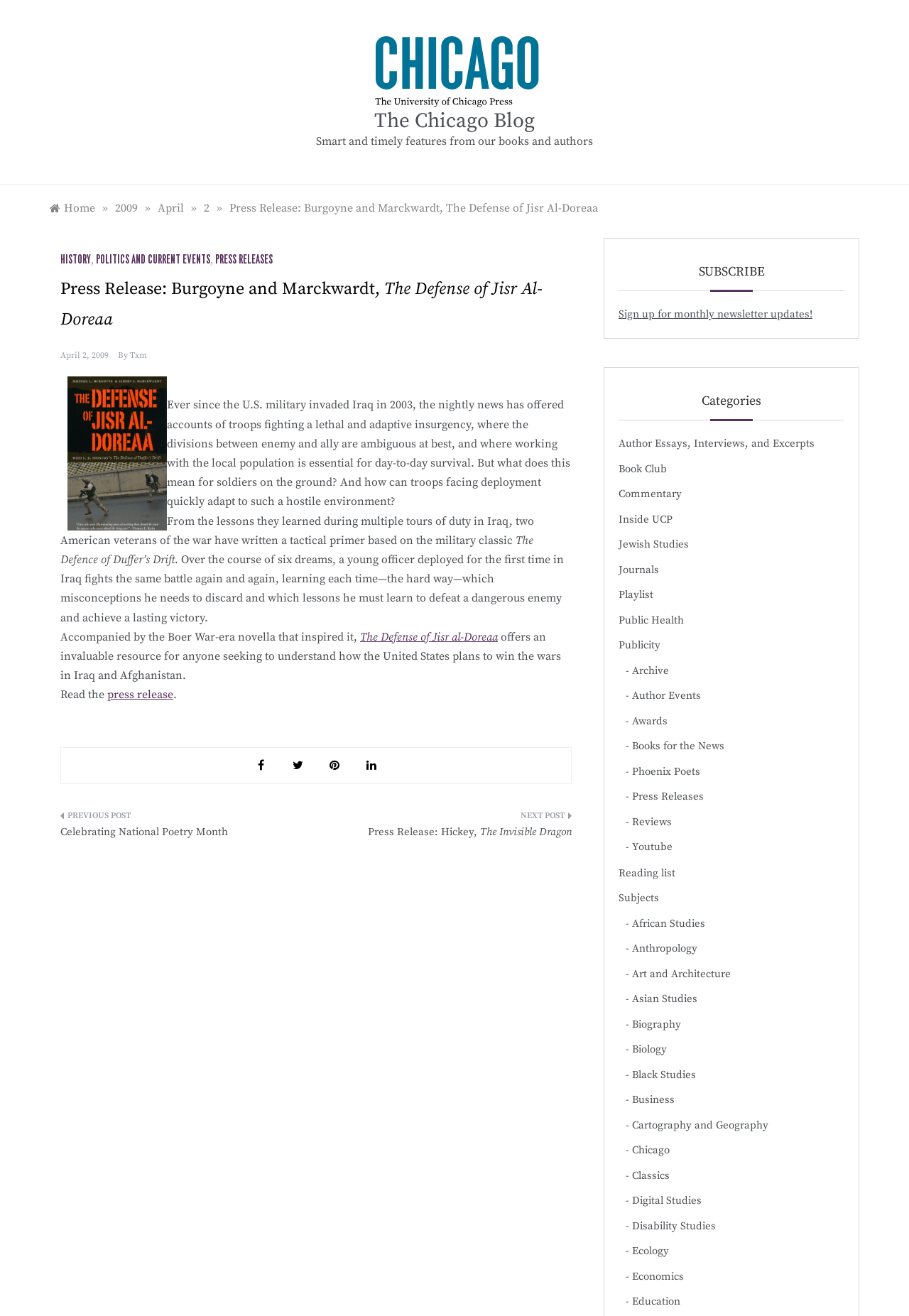Locate the bounding box coordinates for the element described below: "Celebrating National Poetry Month". The coordinates must be four float values between 0 and 1, formatted as [left, top, right, bottom].

[0.066, 0.615, 0.336, 0.645]